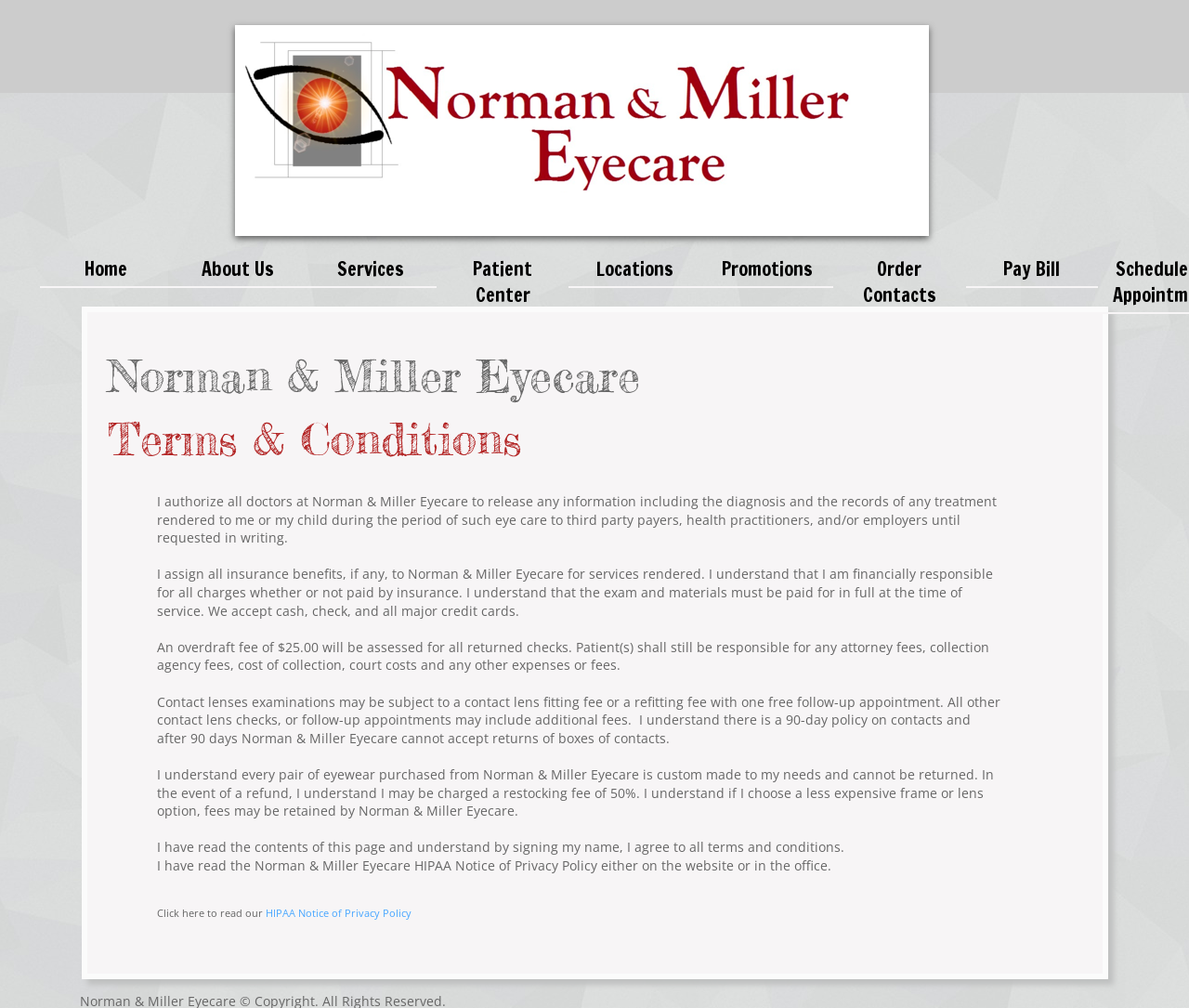What is required to agree to the terms and conditions?
Look at the image and respond with a one-word or short-phrase answer.

Signing name